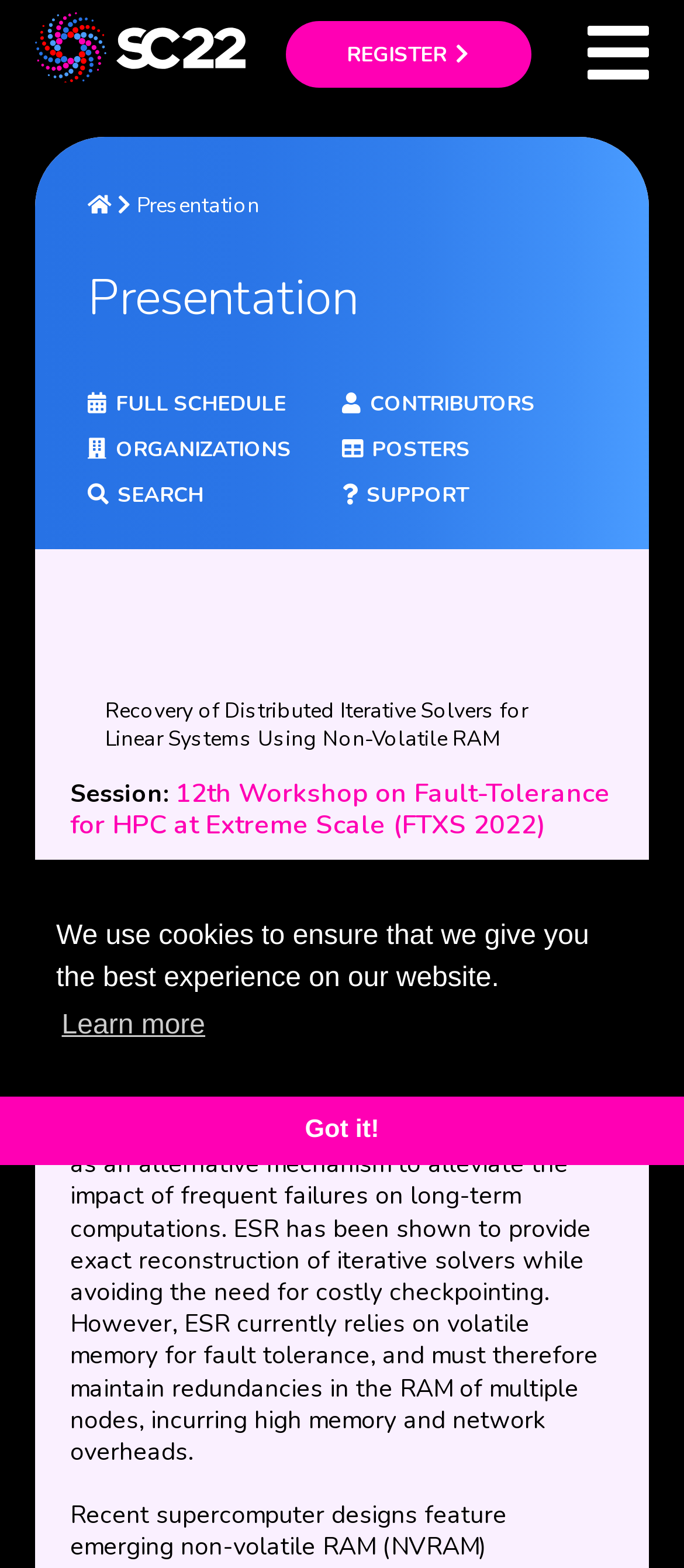Find the bounding box coordinates for the UI element that matches this description: "Back To Top Button".

[0.821, 0.665, 0.949, 0.721]